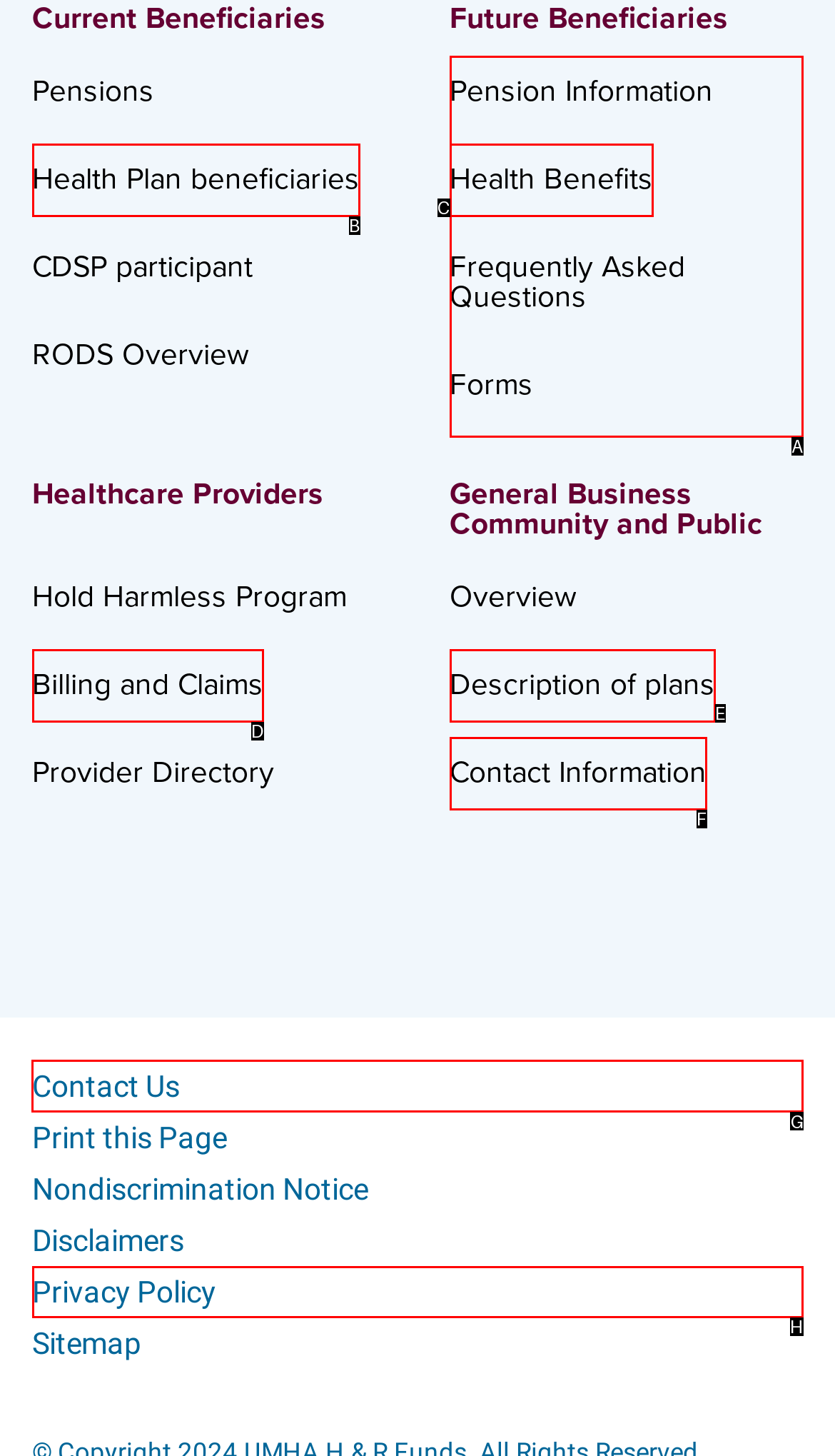Out of the given choices, which letter corresponds to the UI element required to Contact Us? Answer with the letter.

G